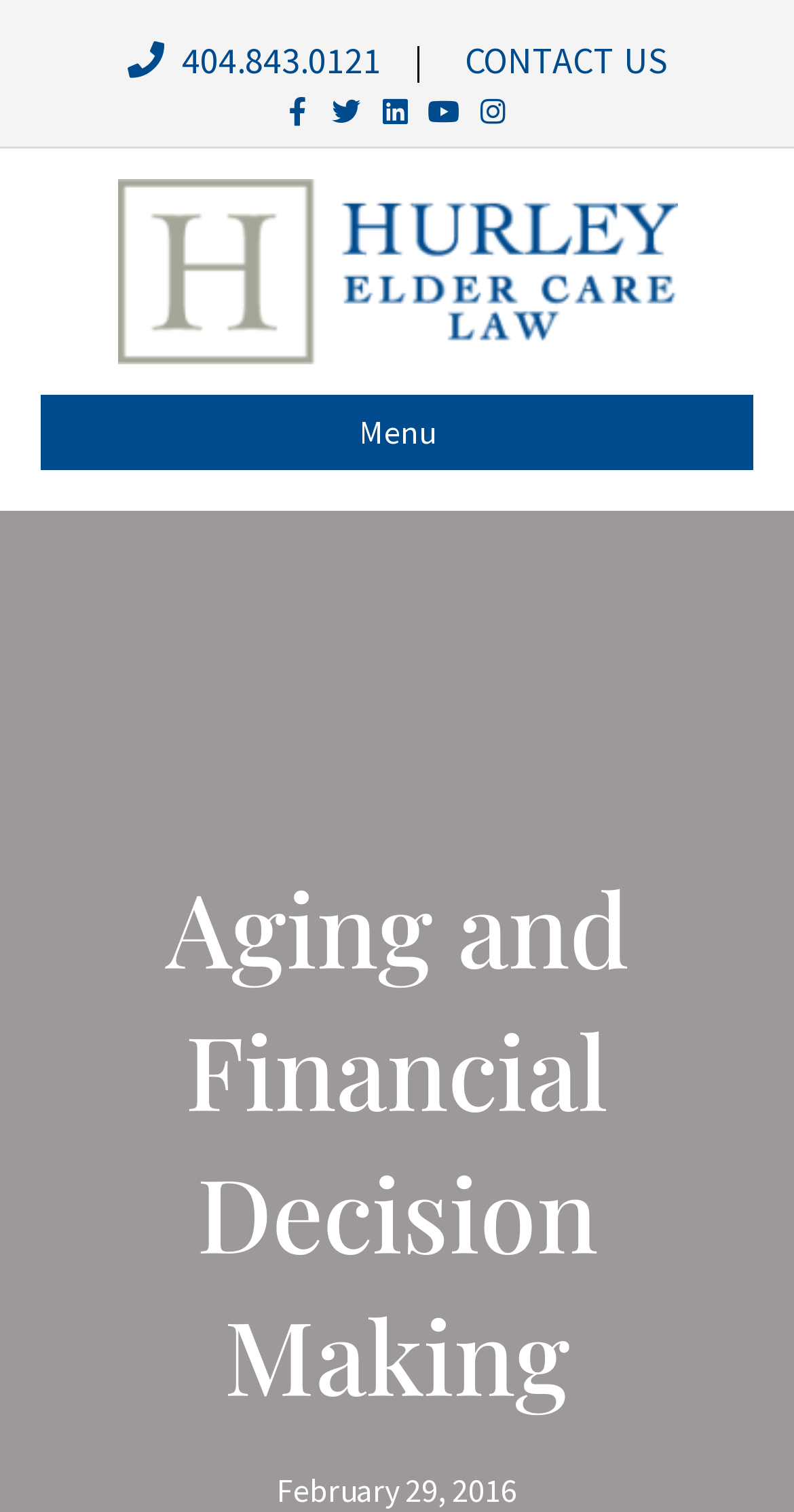What is the phone number to contact?
Please answer the question as detailed as possible.

I found the phone number by looking at the top section of the webpage, where there is a link with a phone icon and the number 404.843.0121.